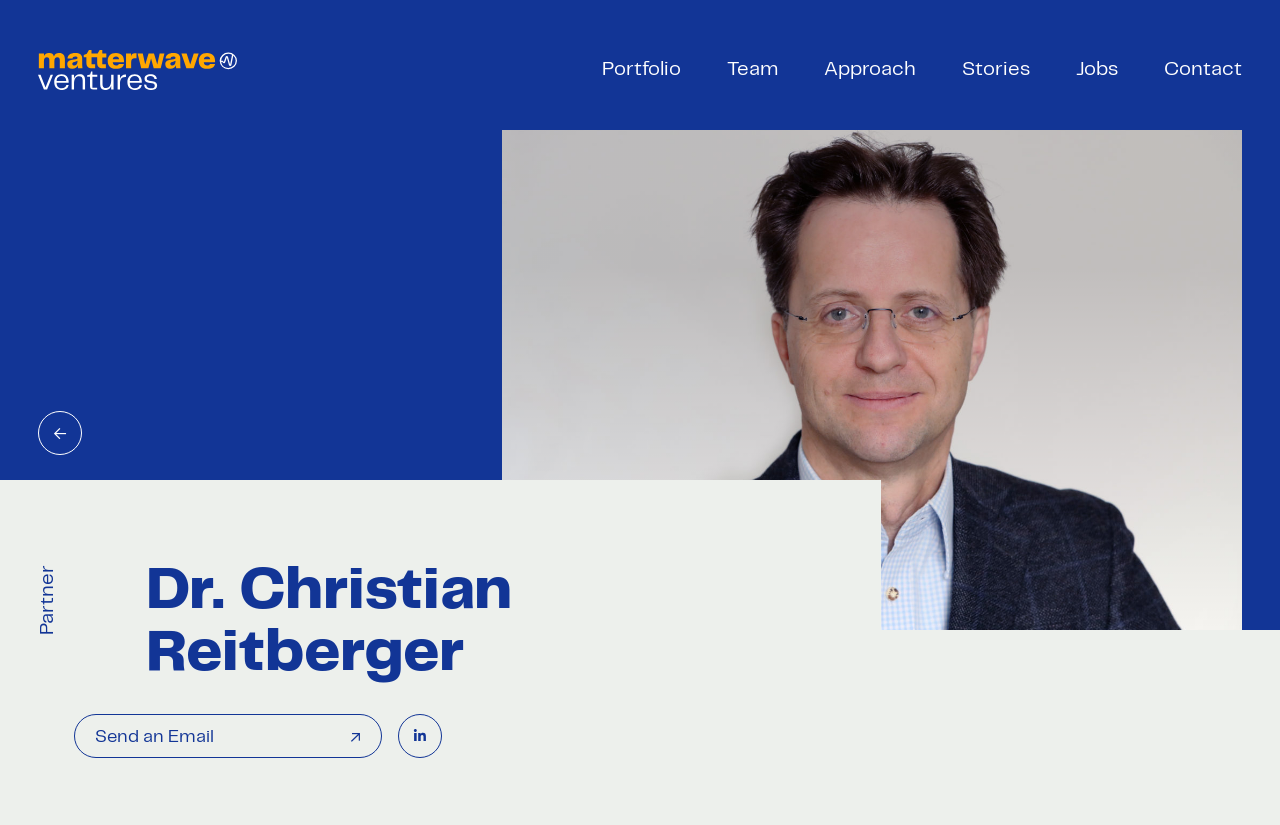Generate the text of the webpage's primary heading.

Dr. Christian Reitberger